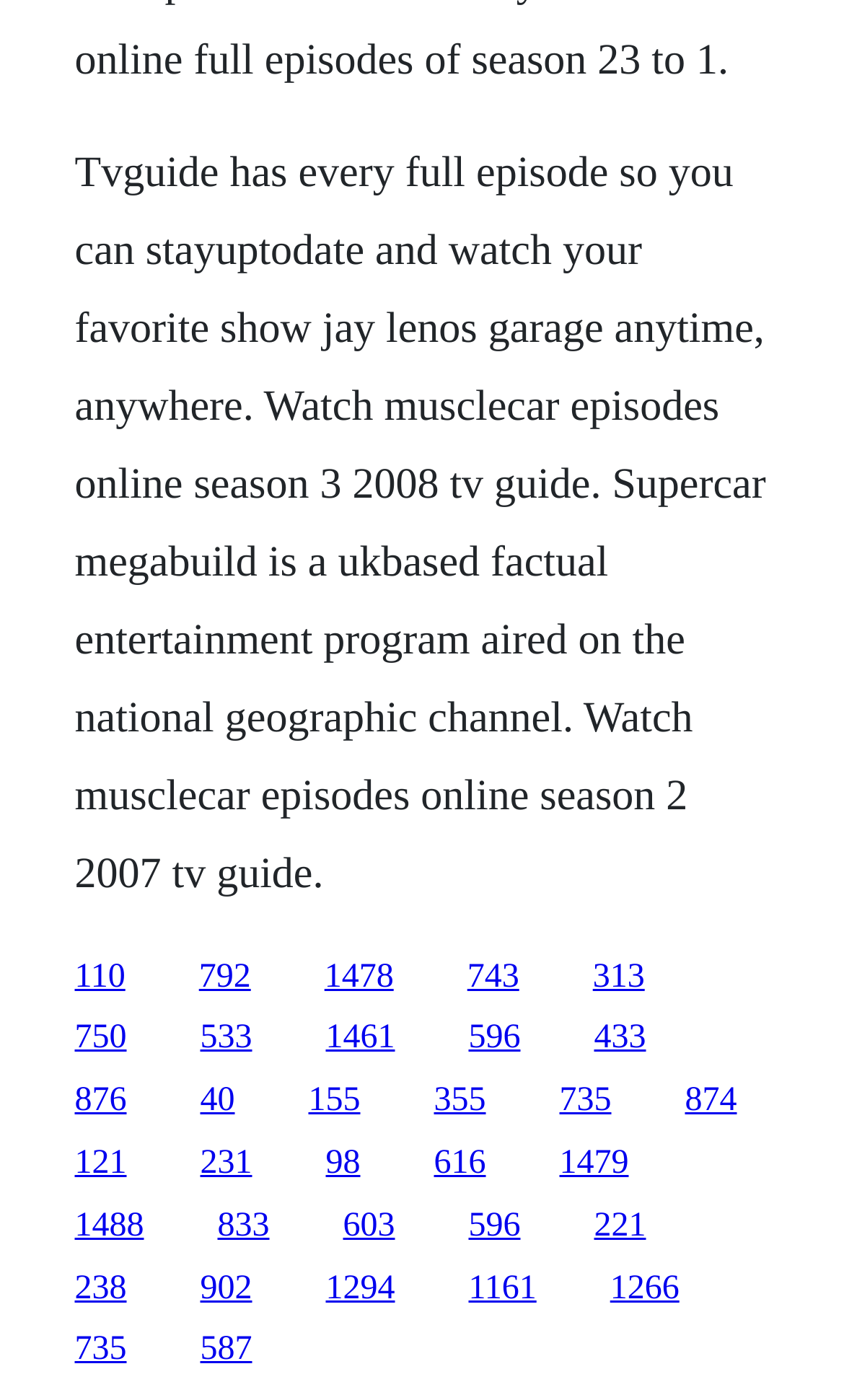Is there a description of a TV show on this webpage?
Please provide a detailed and comprehensive answer to the question.

The StaticText element on this webpage contains a description of a TV show, specifically 'Jay Leno's Garage' and 'Supercar Megabuild'.